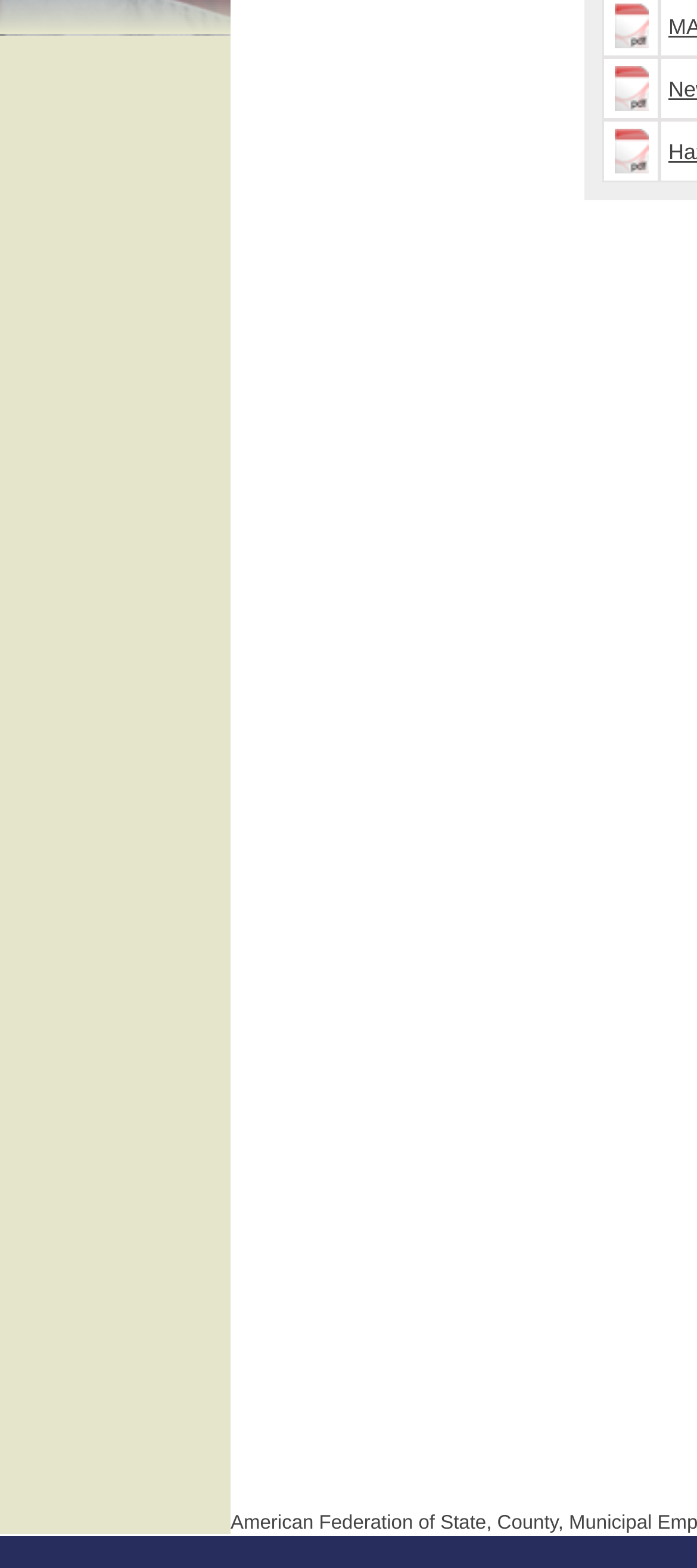Could you specify the bounding box coordinates for the clickable section to complete the following instruction: "select the Document gridcell"?

[0.864, 0.076, 0.946, 0.116]